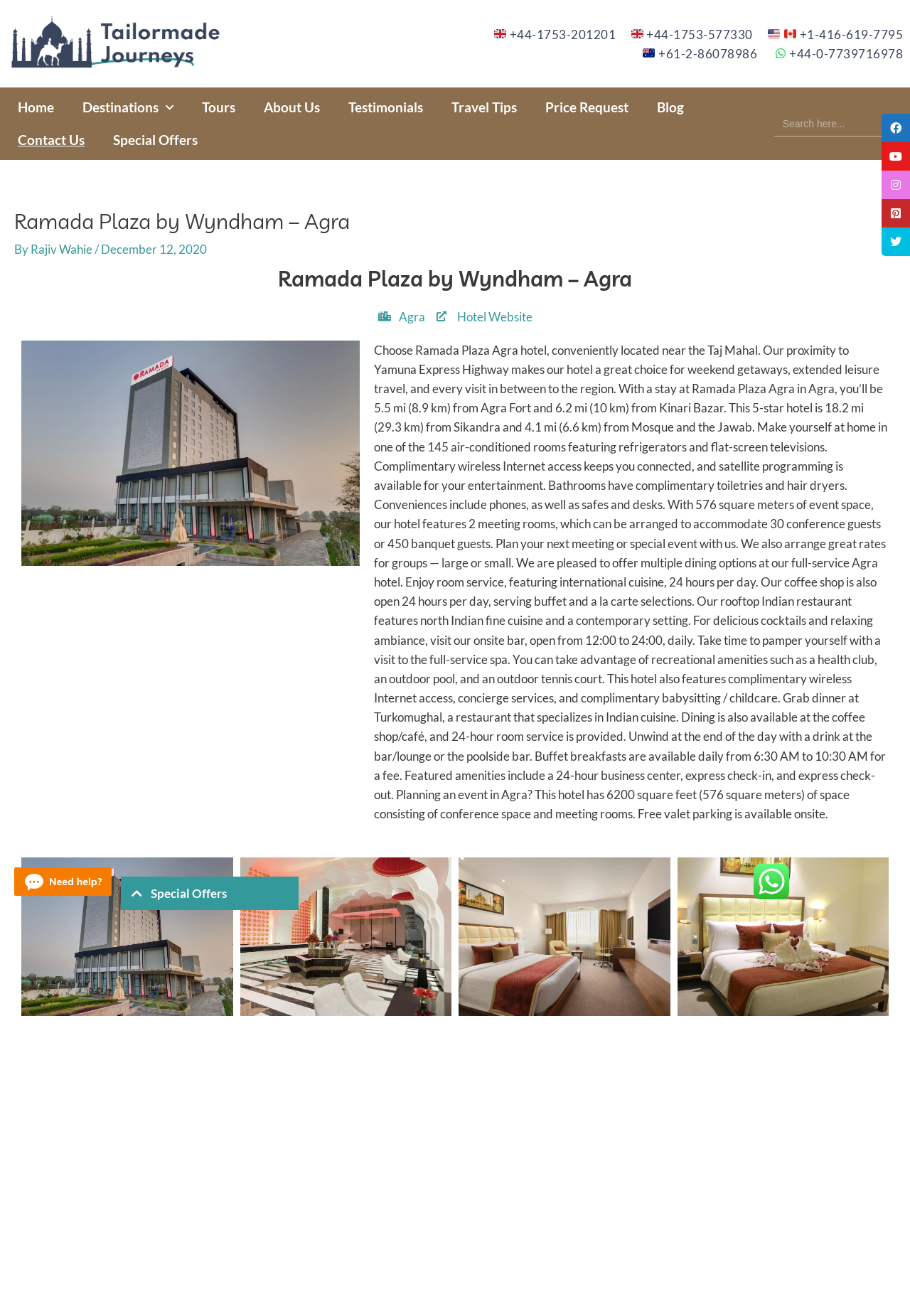What is the operating hour of the onsite bar?
Kindly answer the question with as much detail as you can.

I found the operating hour of the onsite bar in the paragraph that describes the hotel's dining options. It says 'For delicious cocktails and relaxing ambiance, visit our onsite bar, open from 12:00 to 24:00, daily'.